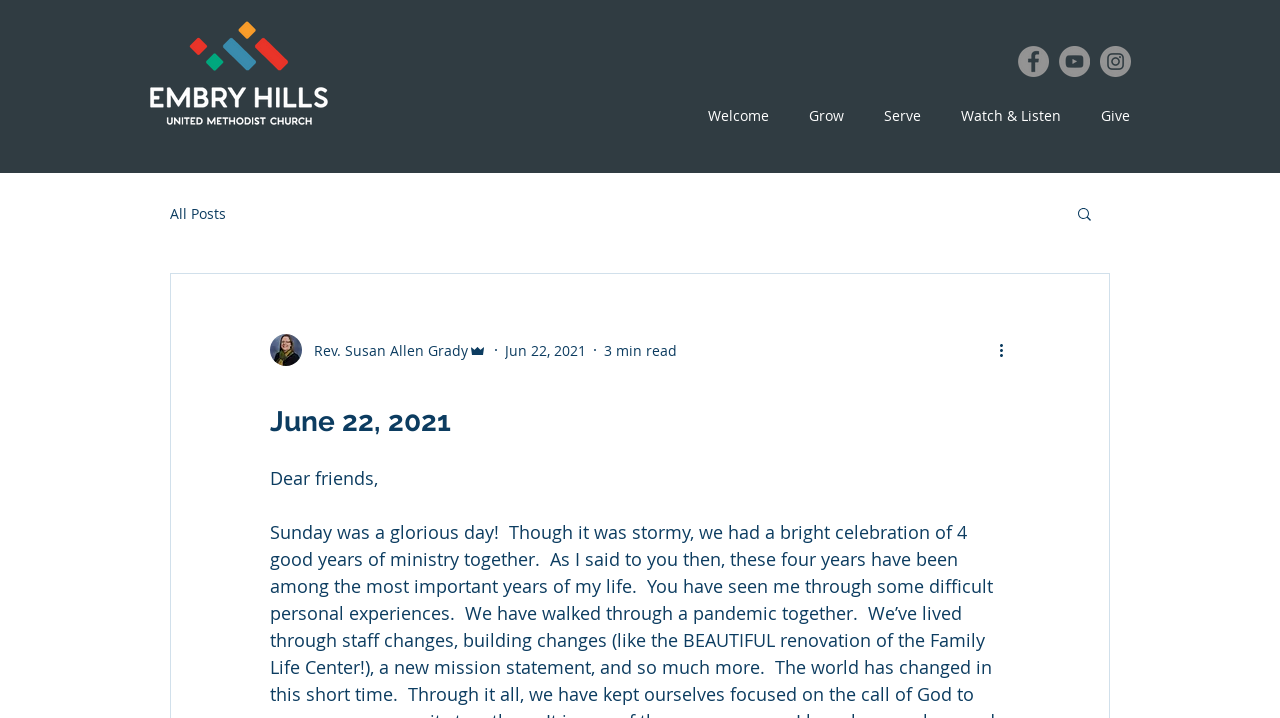Locate the bounding box coordinates of the element I should click to achieve the following instruction: "Search for something".

[0.84, 0.286, 0.855, 0.315]